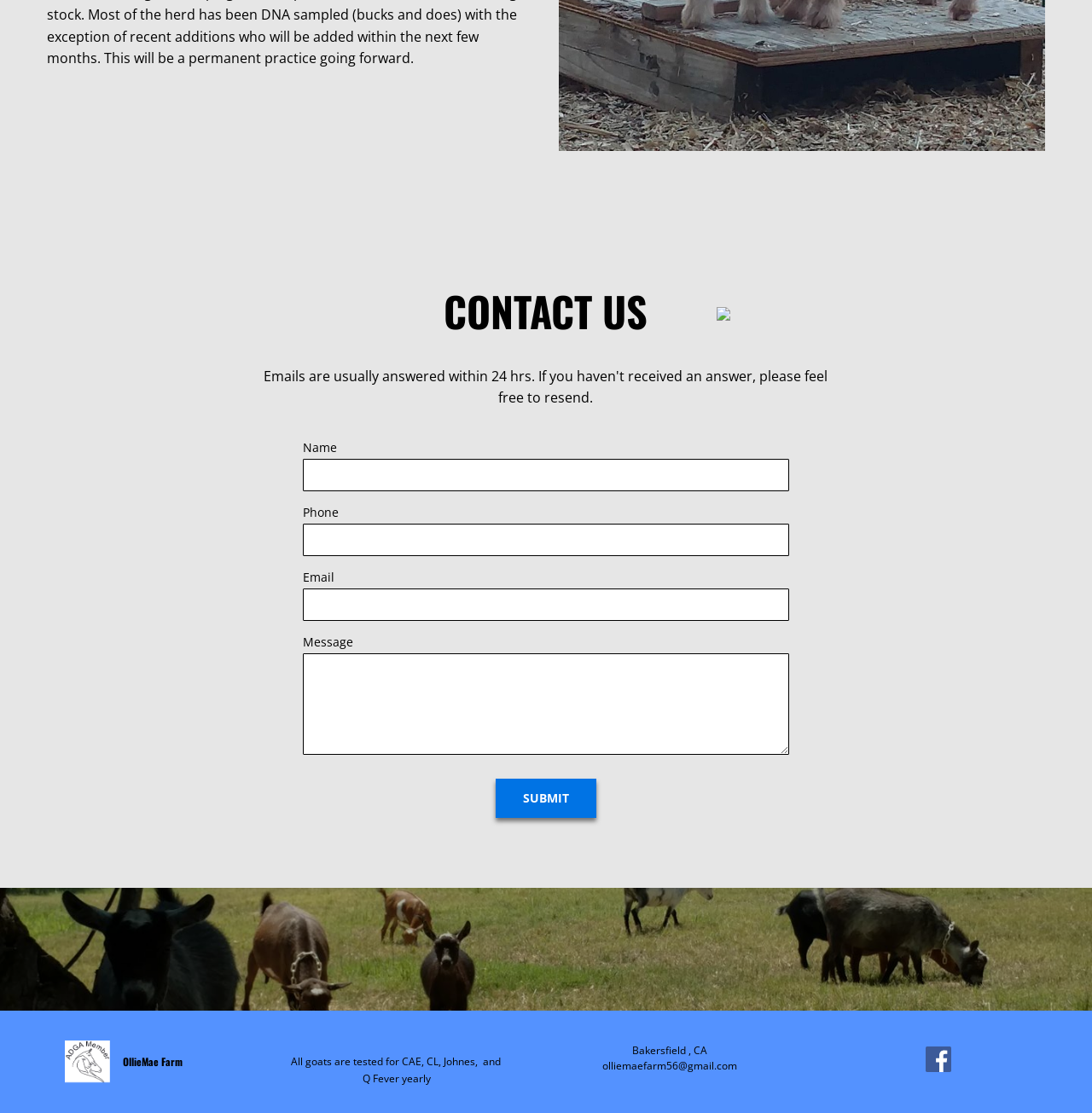Based on the element description, predict the bounding box coordinates (top-left x, top-left y, bottom-right x, bottom-right y) for the UI element in the screenshot: aria-label="Facebook Social Link" title="Facebook"

[0.844, 0.941, 0.875, 0.967]